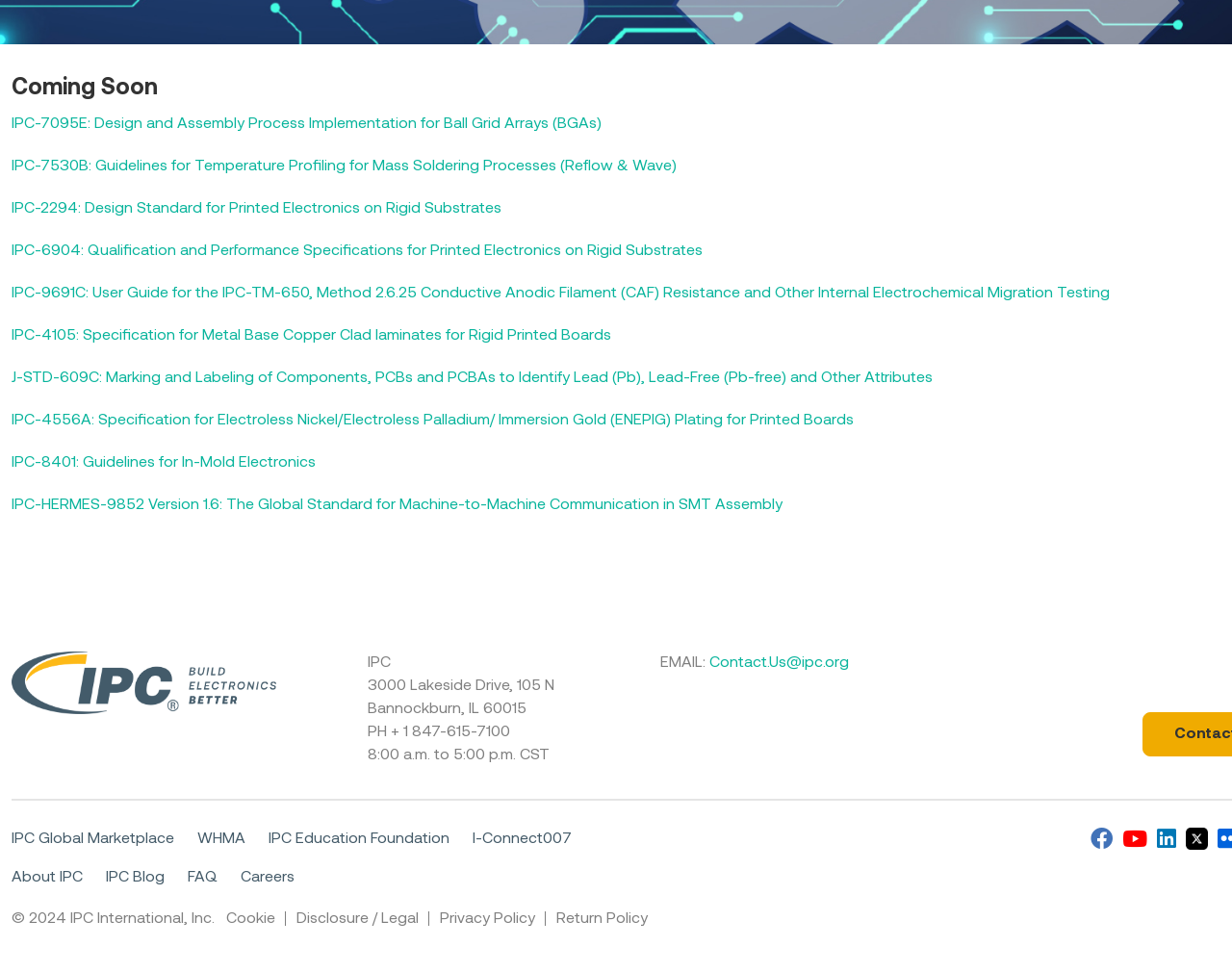Locate and provide the bounding box coordinates for the HTML element that matches this description: "alt="IPC Store"".

[0.009, 0.671, 0.224, 0.735]